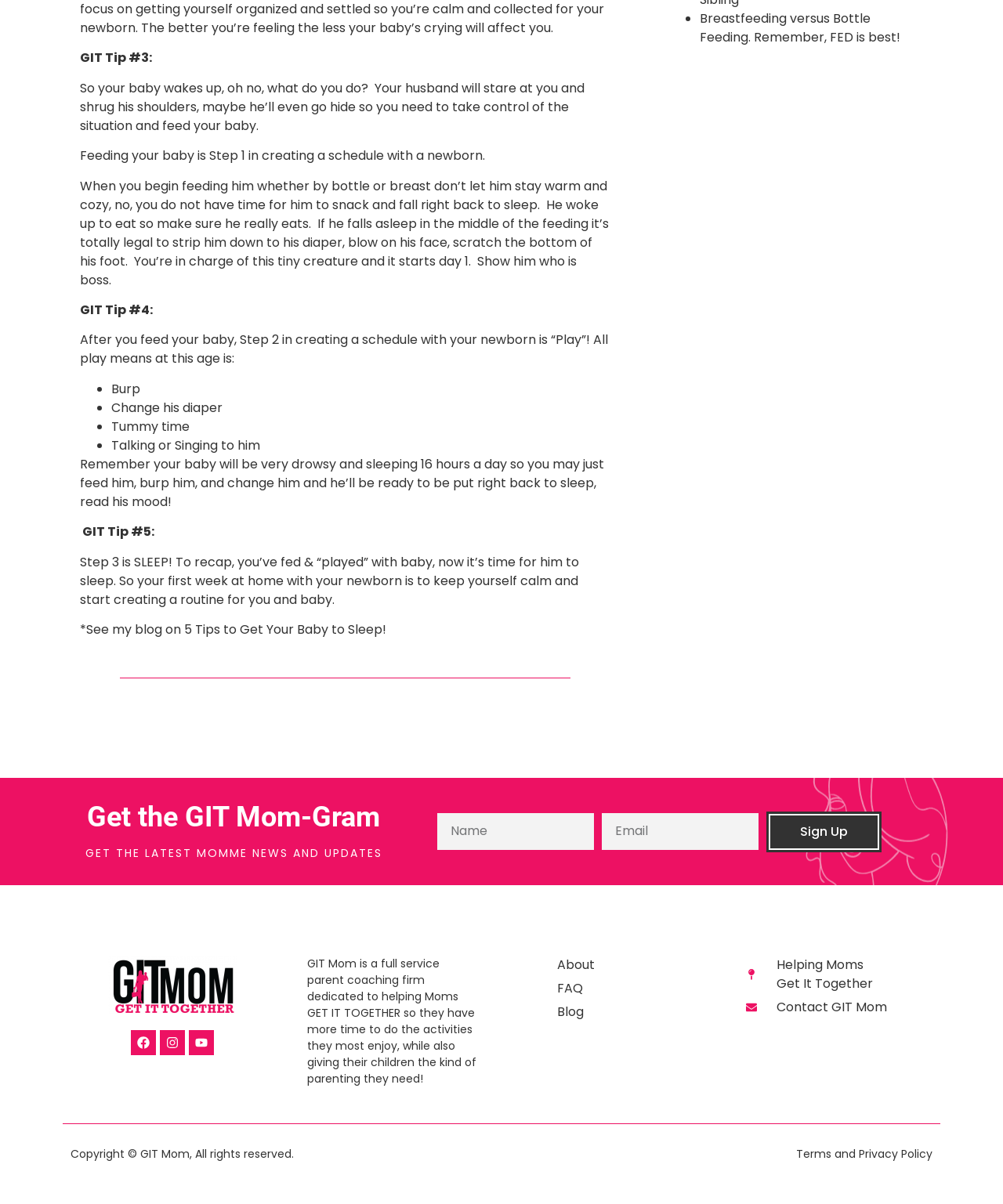Provide your answer to the question using just one word or phrase: What is the purpose of the 'GIT Tip' sections?

To provide parenting advice